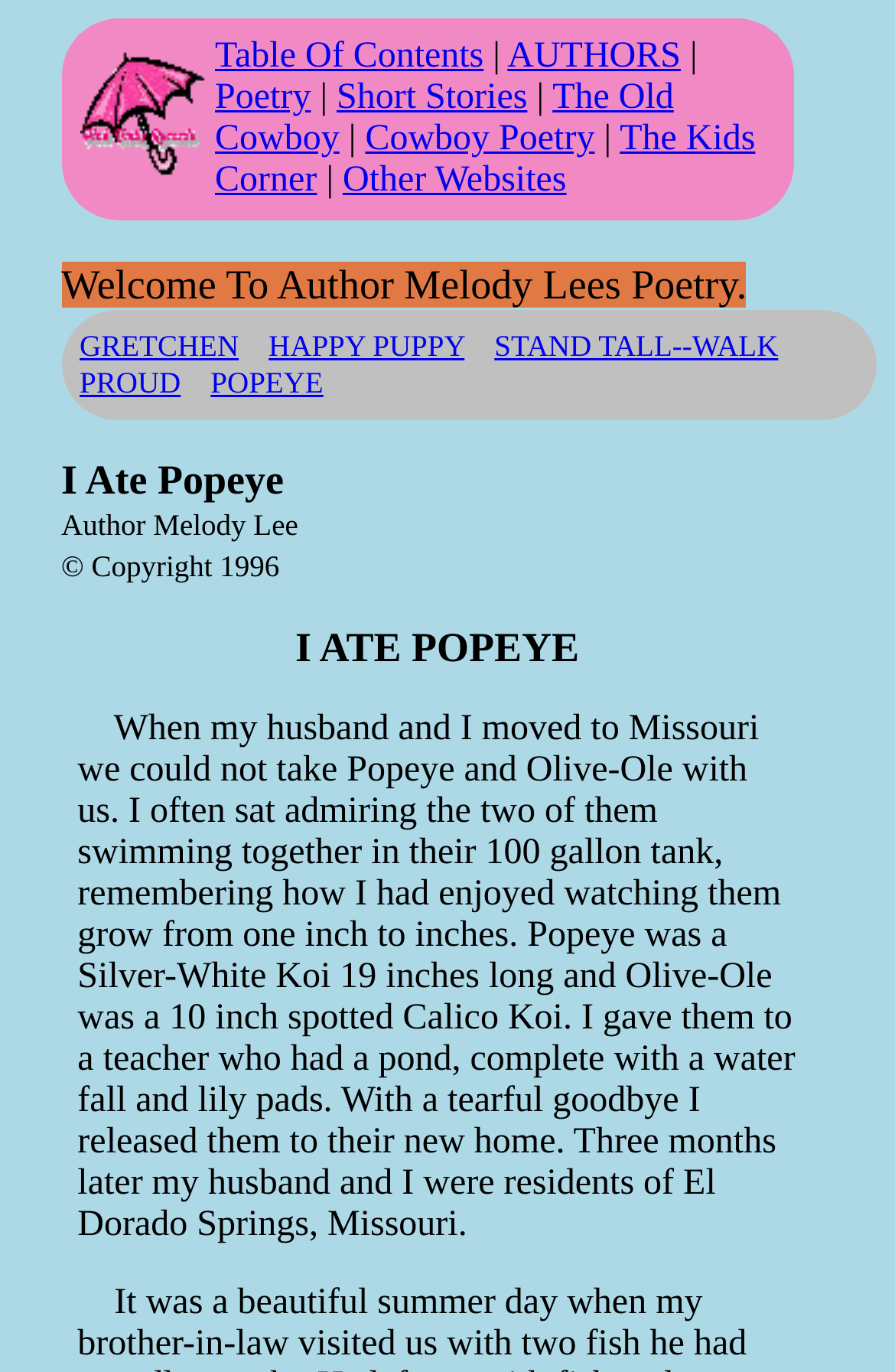Find the bounding box coordinates of the area that needs to be clicked in order to achieve the following instruction: "Visit Poetry page". The coordinates should be specified as four float numbers between 0 and 1, i.e., [left, top, right, bottom].

[0.24, 0.057, 0.347, 0.085]